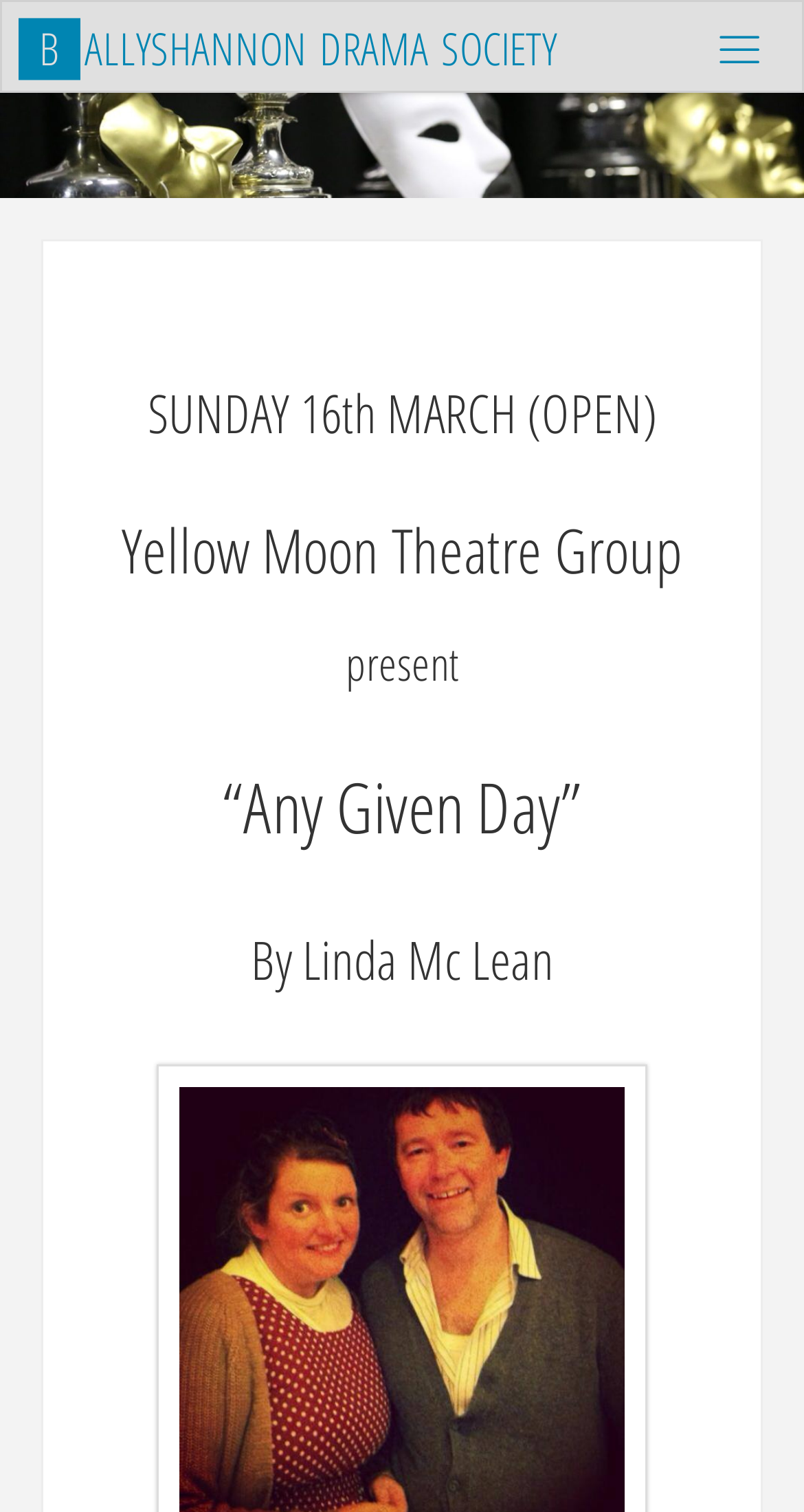Respond with a single word or phrase to the following question:
What is the name of the drama society?

Ballyshannon Drama Society